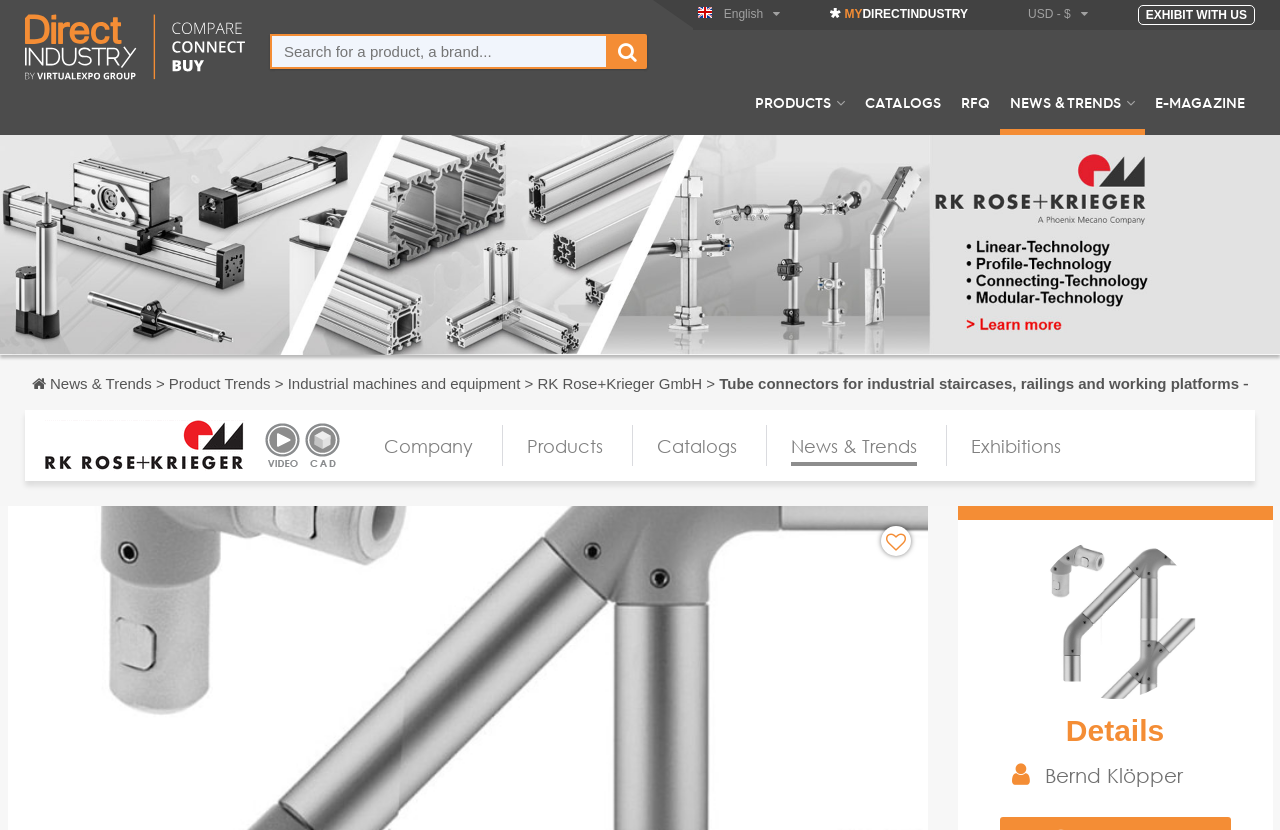What is the text of the webpage's headline?

Tube connectors for industrial staircases, railings and working platforms – PLAN AND ASSEMBLE ...IT'S AS SIMPLE AS THAT!